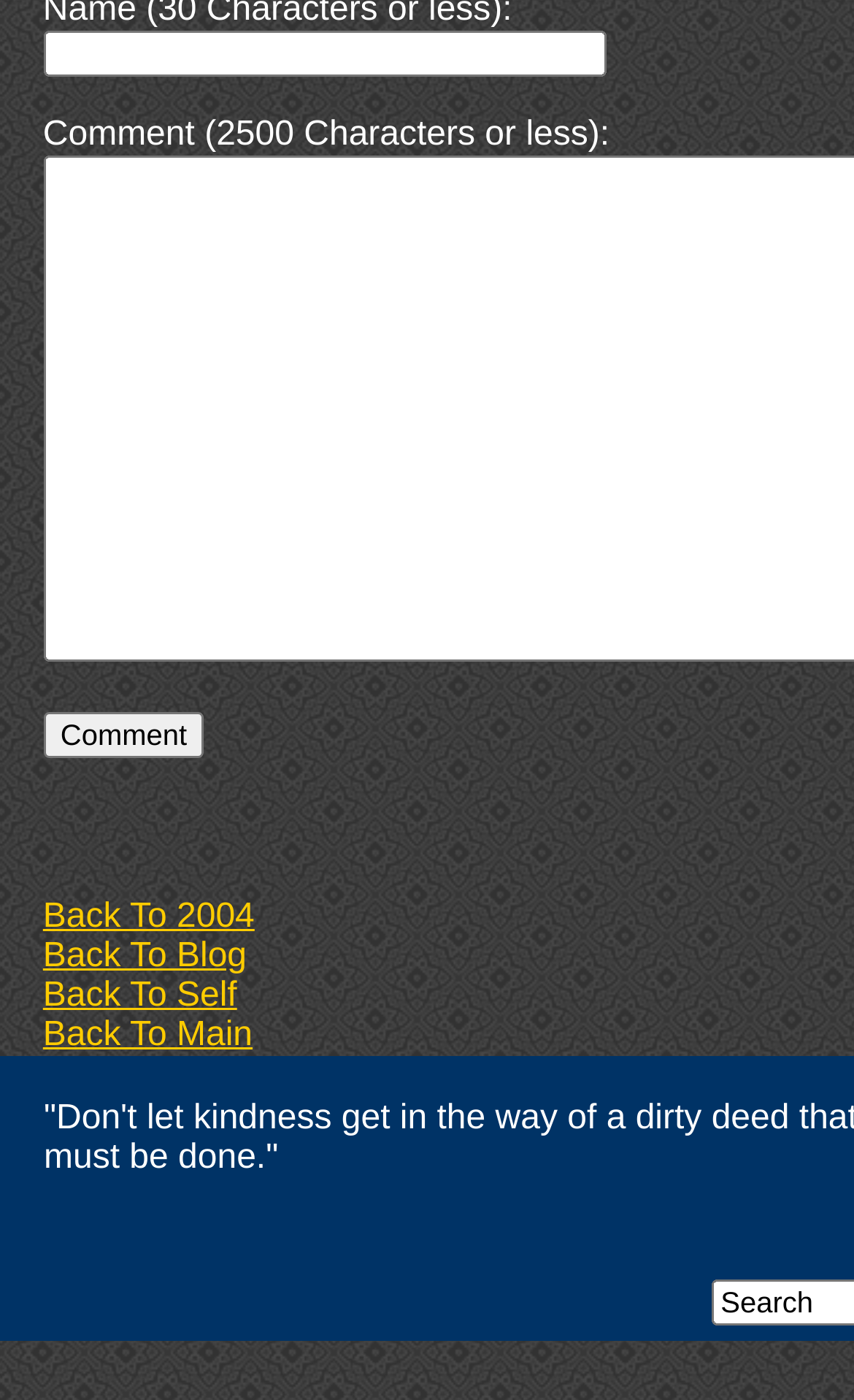How many elements are there in the webpage?
Using the visual information from the image, give a one-word or short-phrase answer.

7